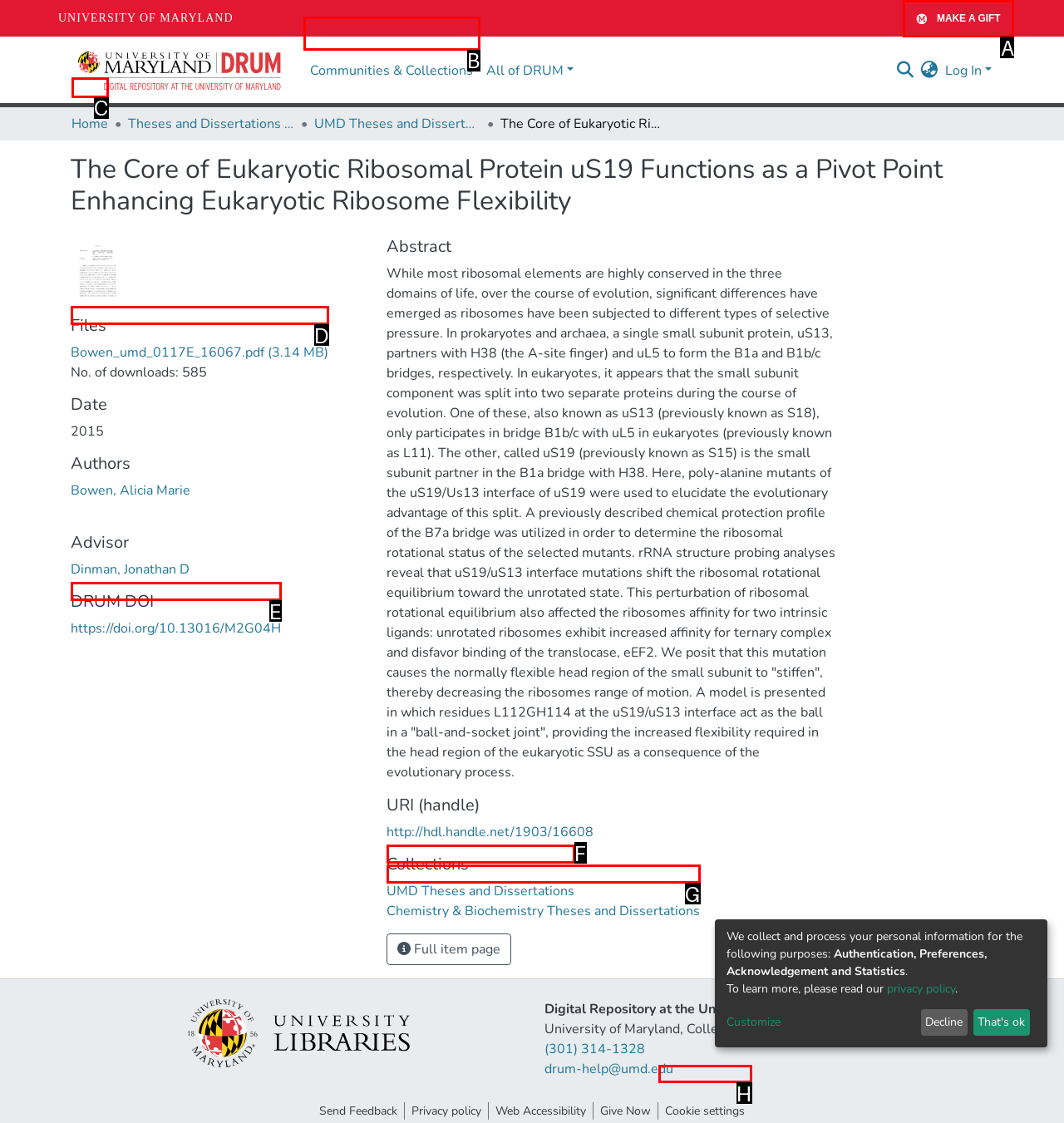Tell me which one HTML element I should click to complete this task: Make a gift Answer with the option's letter from the given choices directly.

A